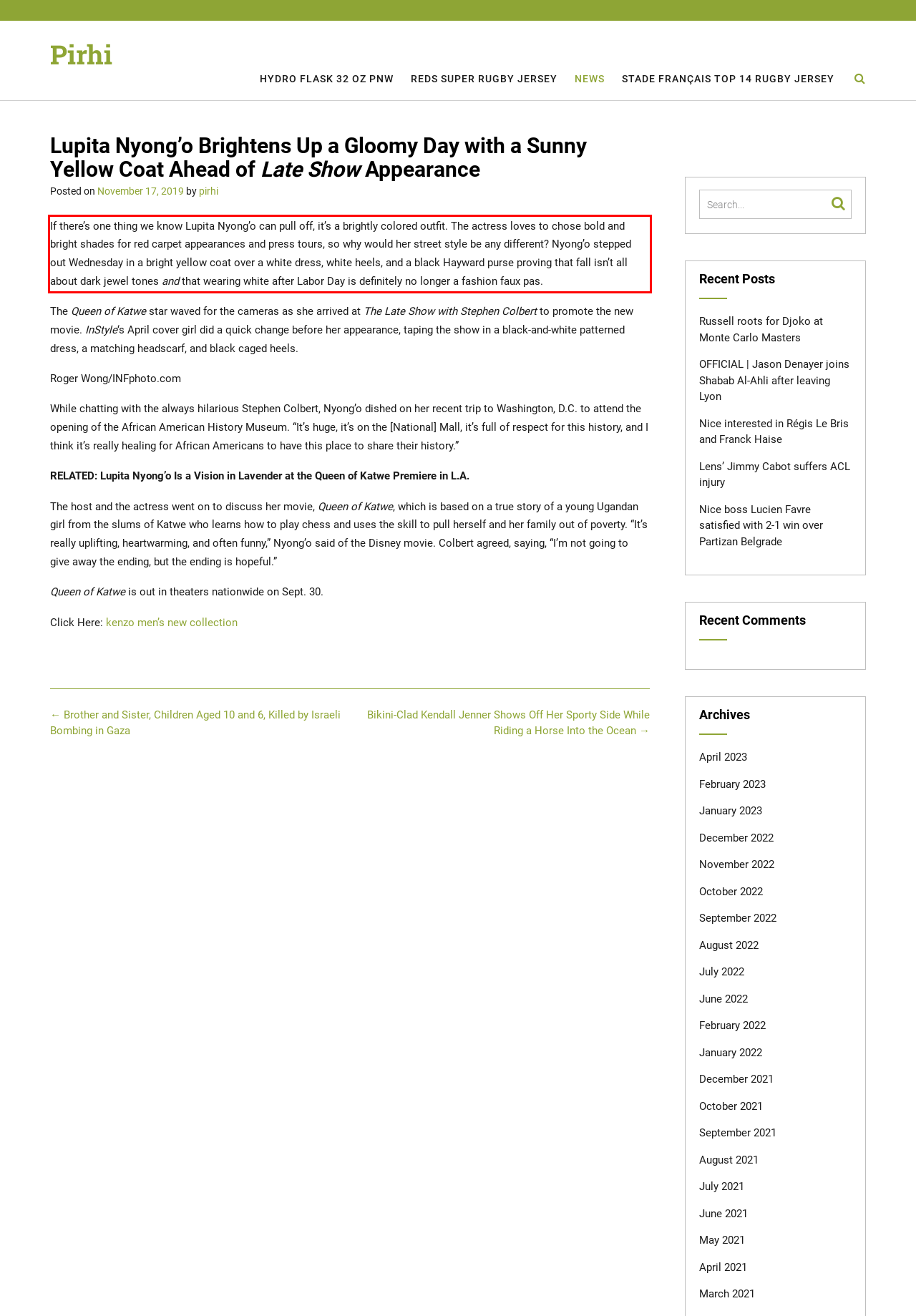Please analyze the provided webpage screenshot and perform OCR to extract the text content from the red rectangle bounding box.

If there’s one thing we know Lupita Nyong’o can pull off, it’s a brightly colored outfit. The actress loves to chose bold and bright shades for red carpet appearances and press tours, so why would her street style be any different? Nyong’o stepped out Wednesday in a bright yellow coat over a white dress, white heels, and a black Hayward purse proving that fall isn’t all about dark jewel tones and that wearing white after Labor Day is definitely no longer a fashion faux pas.